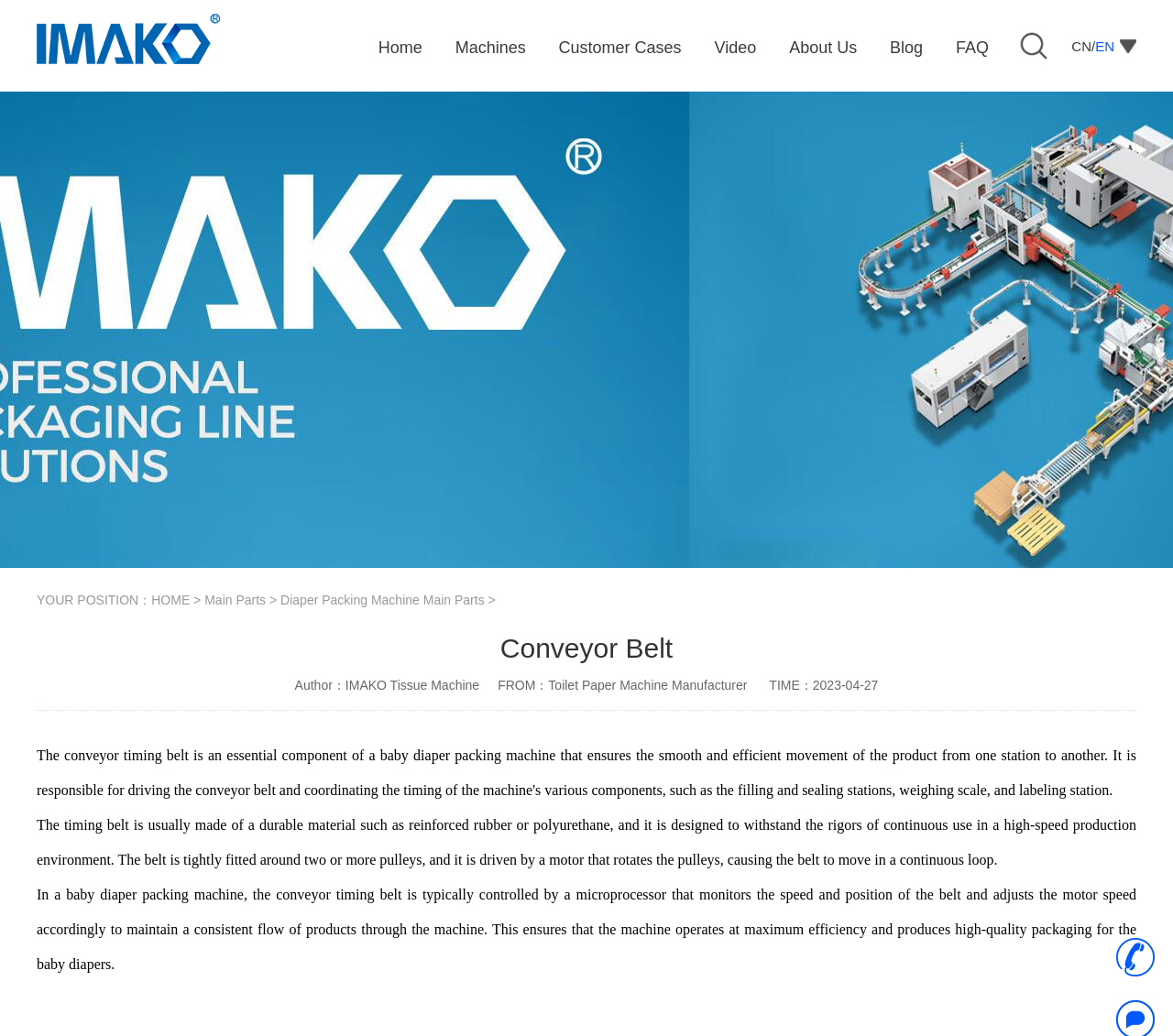Predict the bounding box coordinates of the area that should be clicked to accomplish the following instruction: "Click the Diaper Packing Machine Main Parts link". The bounding box coordinates should consist of four float numbers between 0 and 1, i.e., [left, top, right, bottom].

[0.239, 0.572, 0.413, 0.586]